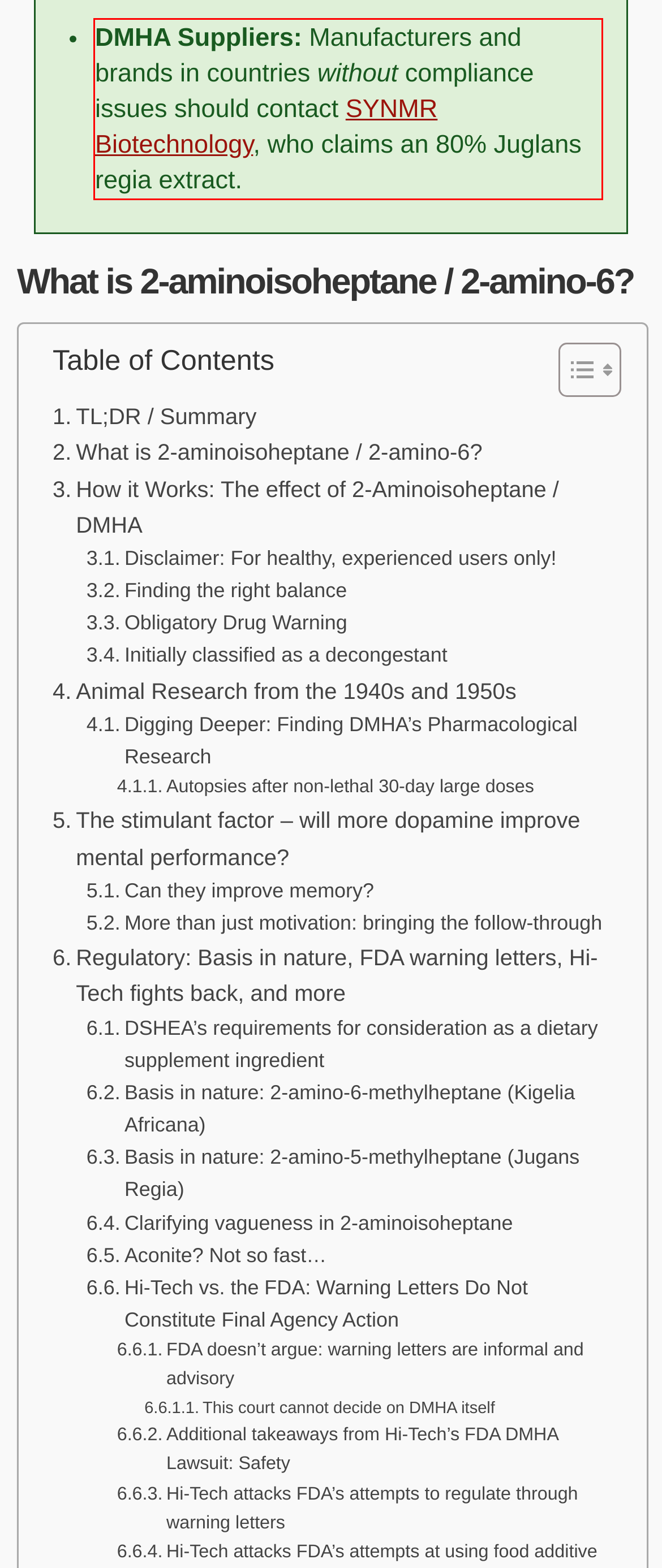Analyze the red bounding box in the provided webpage screenshot and generate the text content contained within.

DMHA Suppliers: Manufacturers and brands in countries without compliance issues should contact SYNMR Biotechnology, who claims an 80% Juglans regia extract.